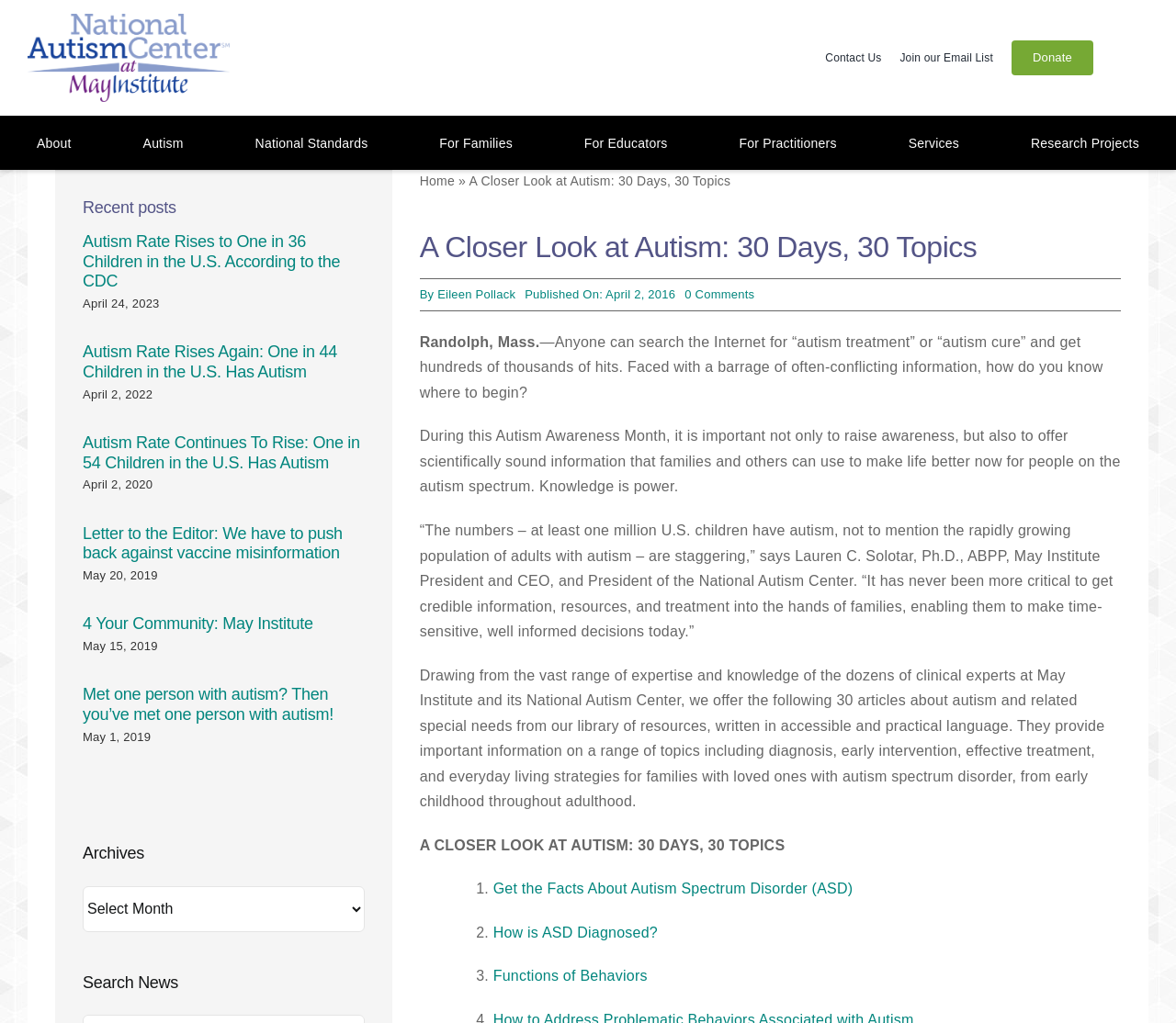How many articles are listed under 'Recent posts'? Examine the screenshot and reply using just one word or a brief phrase.

4